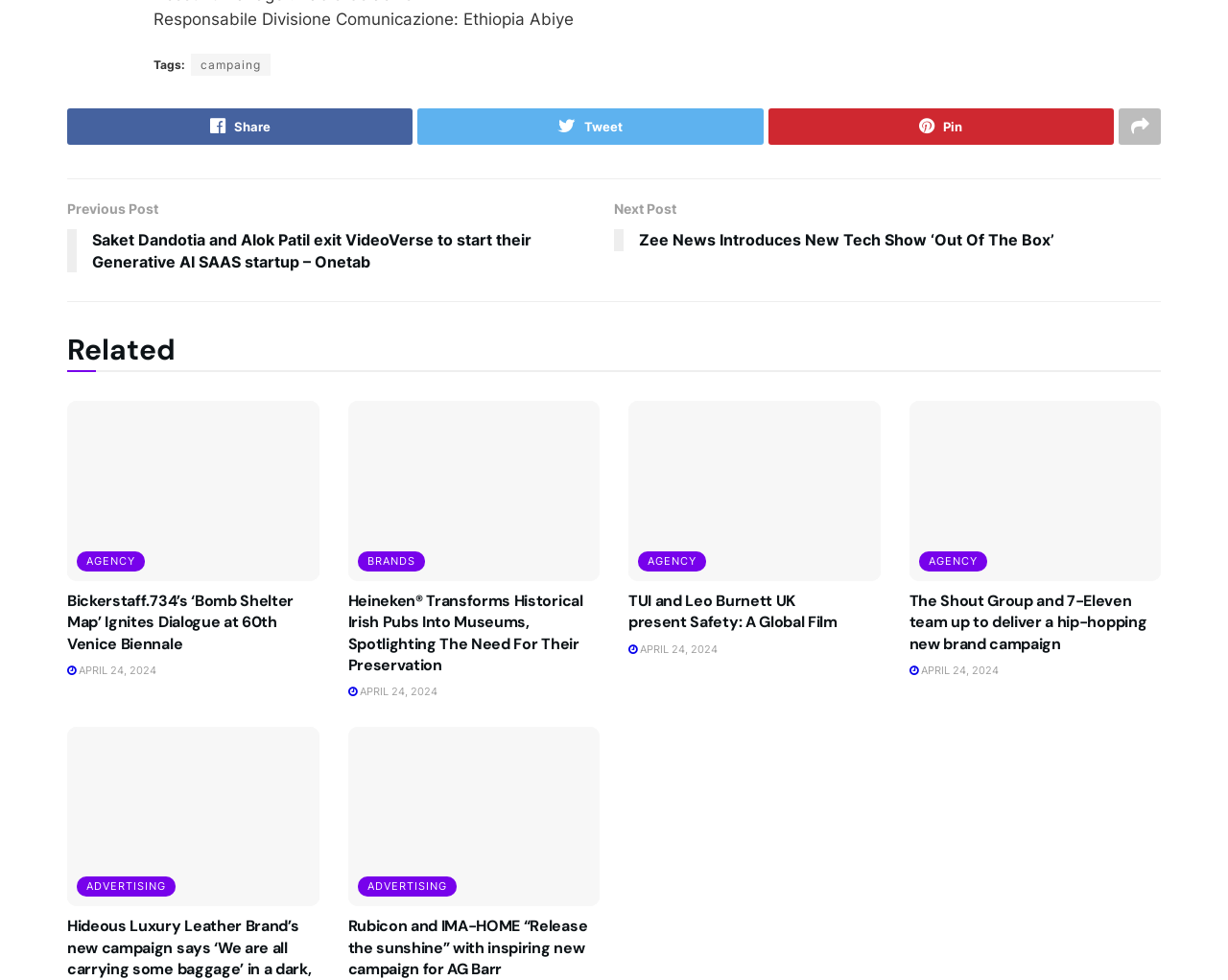Please determine the bounding box coordinates of the element's region to click for the following instruction: "Share the post".

[0.055, 0.111, 0.336, 0.148]